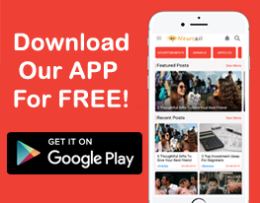Where can users download the Newszii app?
Carefully examine the image and provide a detailed answer to the question.

The caption states that users can download the Newszii app for free from the Google Play Store, implying that the app is available for download on this platform.